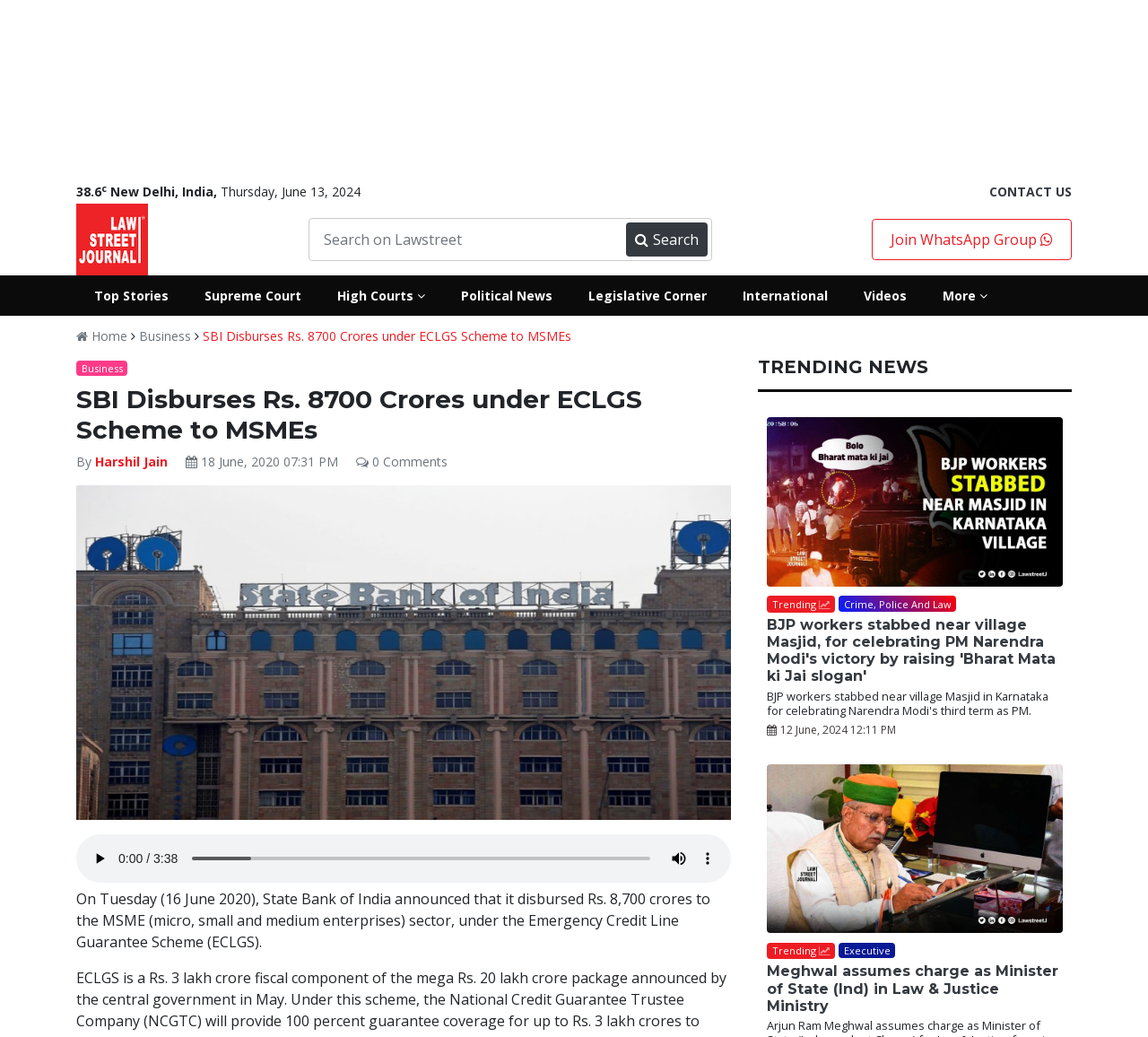Given the following UI element description: "Top Stories", find the bounding box coordinates in the webpage screenshot.

[0.066, 0.266, 0.162, 0.304]